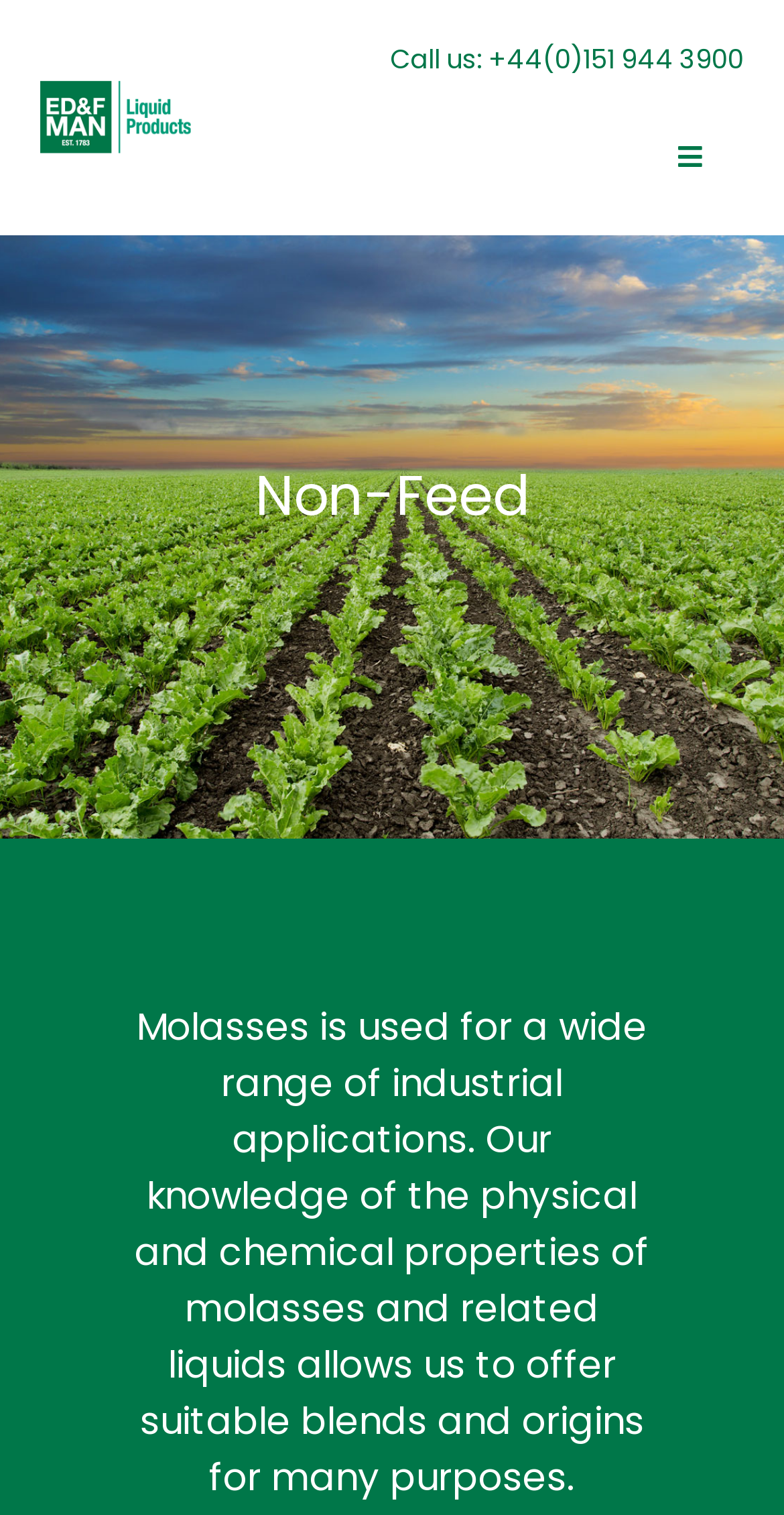How many main navigation items are there?
Provide a short answer using one word or a brief phrase based on the image.

9